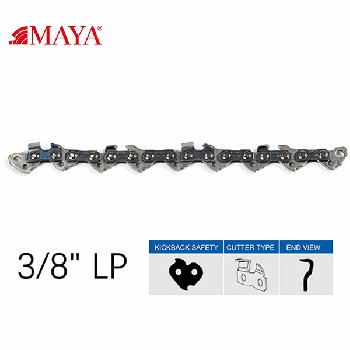What type of projects is the chainsaw chain ideal for?
We need a detailed and meticulous answer to the question.

The chainsaw chain is ideal for applications involving trimming small branches, shaping shrubs, or crafting custom wood pieces, highlighting its versatility for both casual and professional use in gardening and woodworking projects.